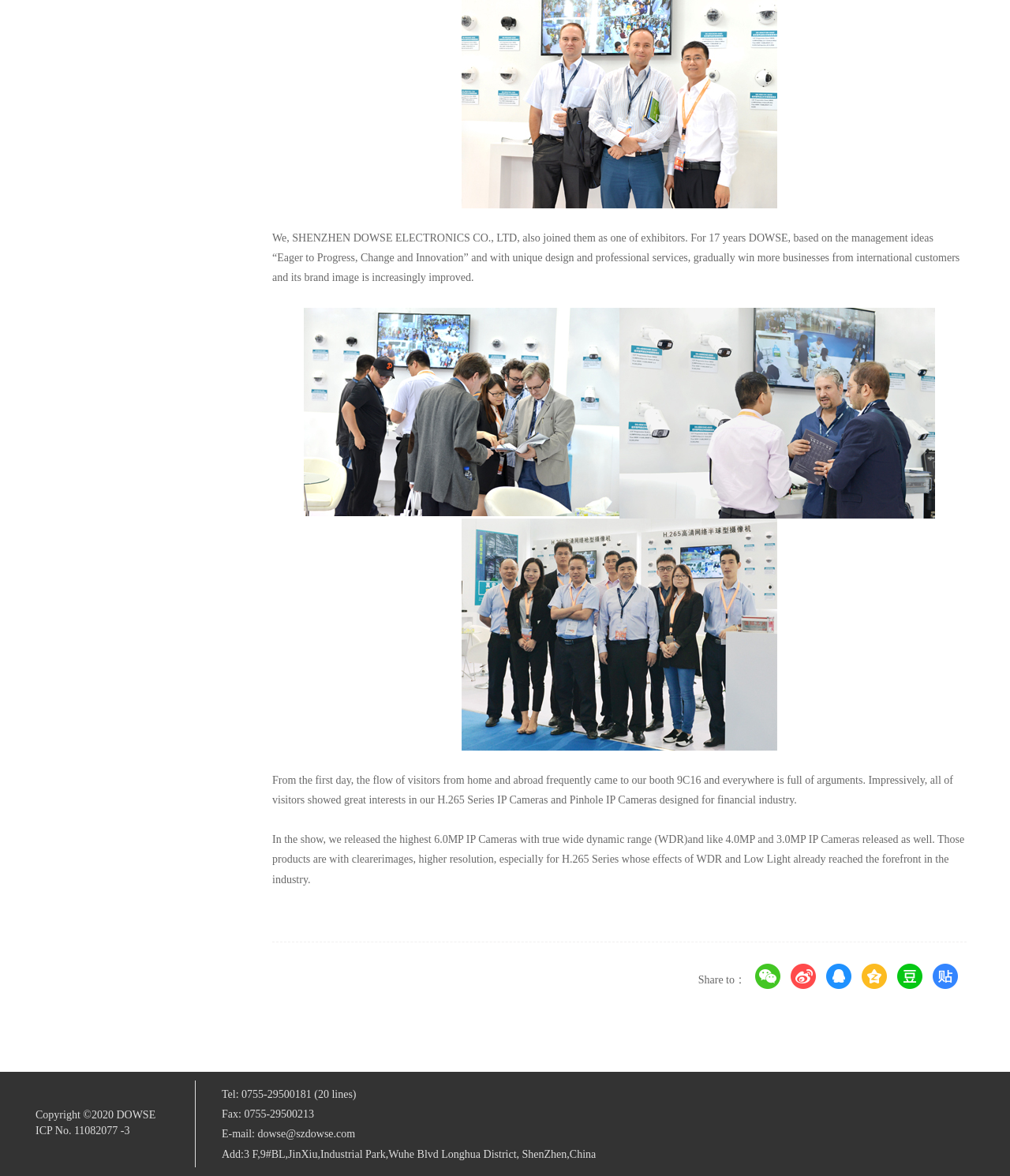Based on the description "ICP No. 11082077 -3", find the bounding box of the specified UI element.

[0.035, 0.957, 0.129, 0.967]